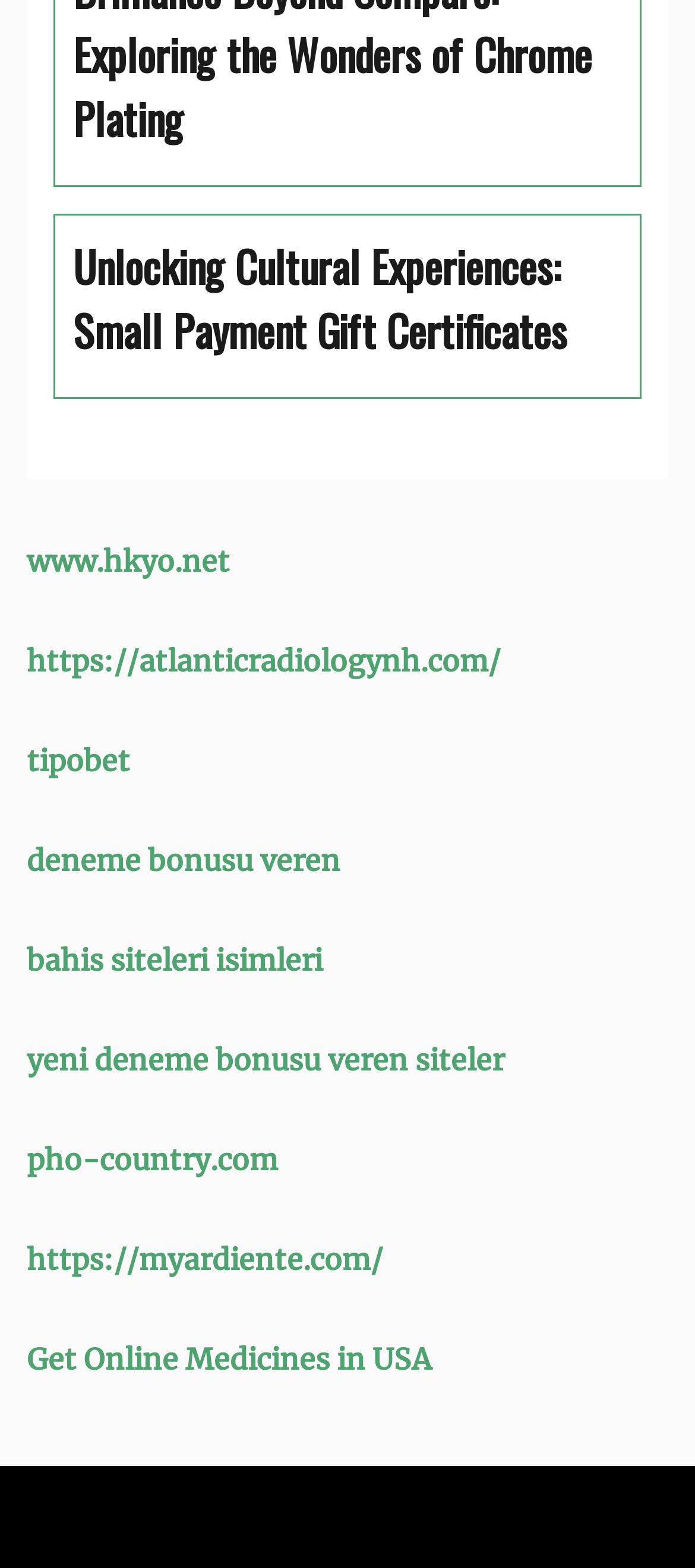What is the URL of the first link?
Please answer using one word or phrase, based on the screenshot.

www.hkyo.net